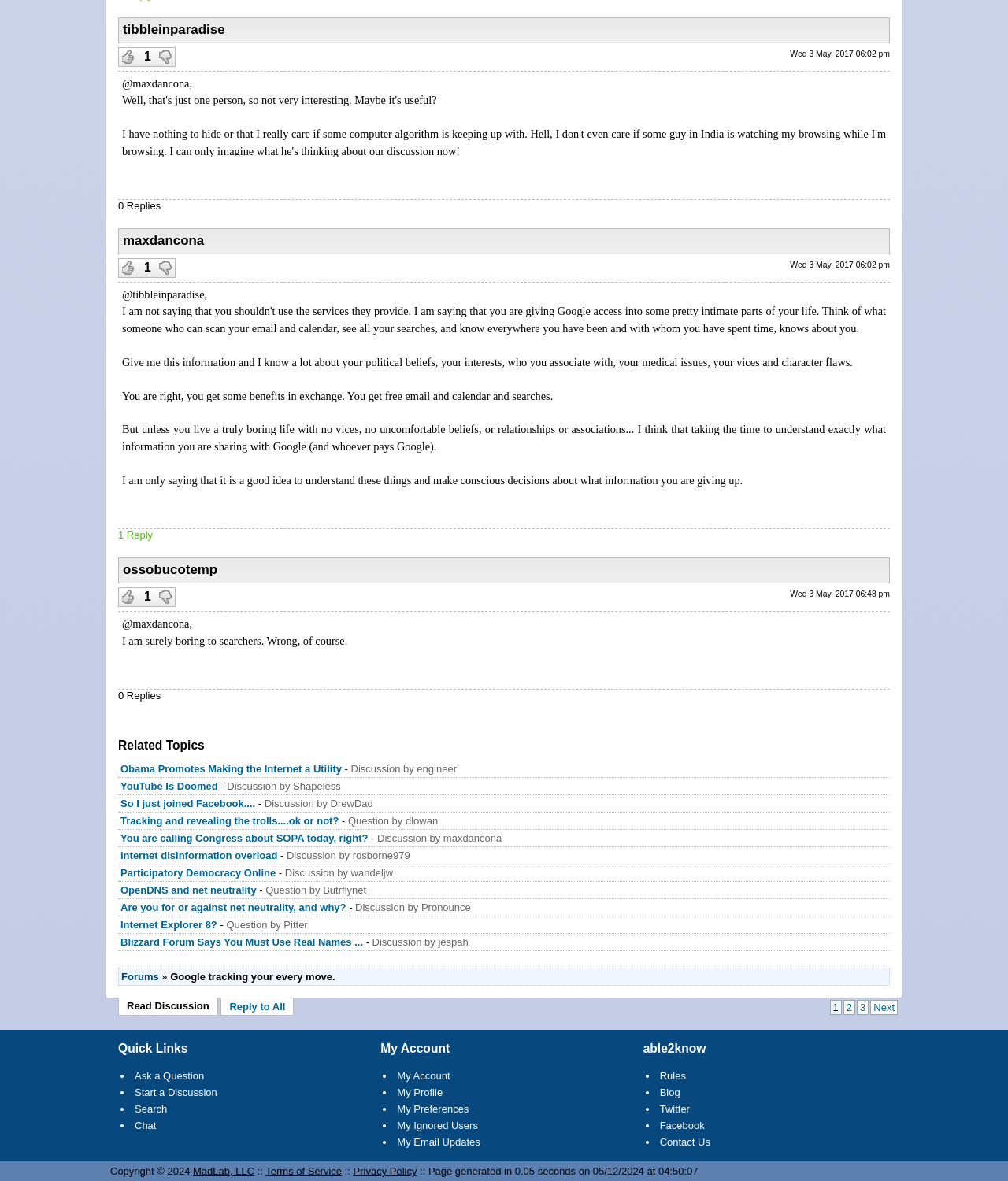Identify the bounding box coordinates of the area that should be clicked in order to complete the given instruction: "Click on 'Forums'". The bounding box coordinates should be four float numbers between 0 and 1, i.e., [left, top, right, bottom].

[0.12, 0.822, 0.158, 0.832]